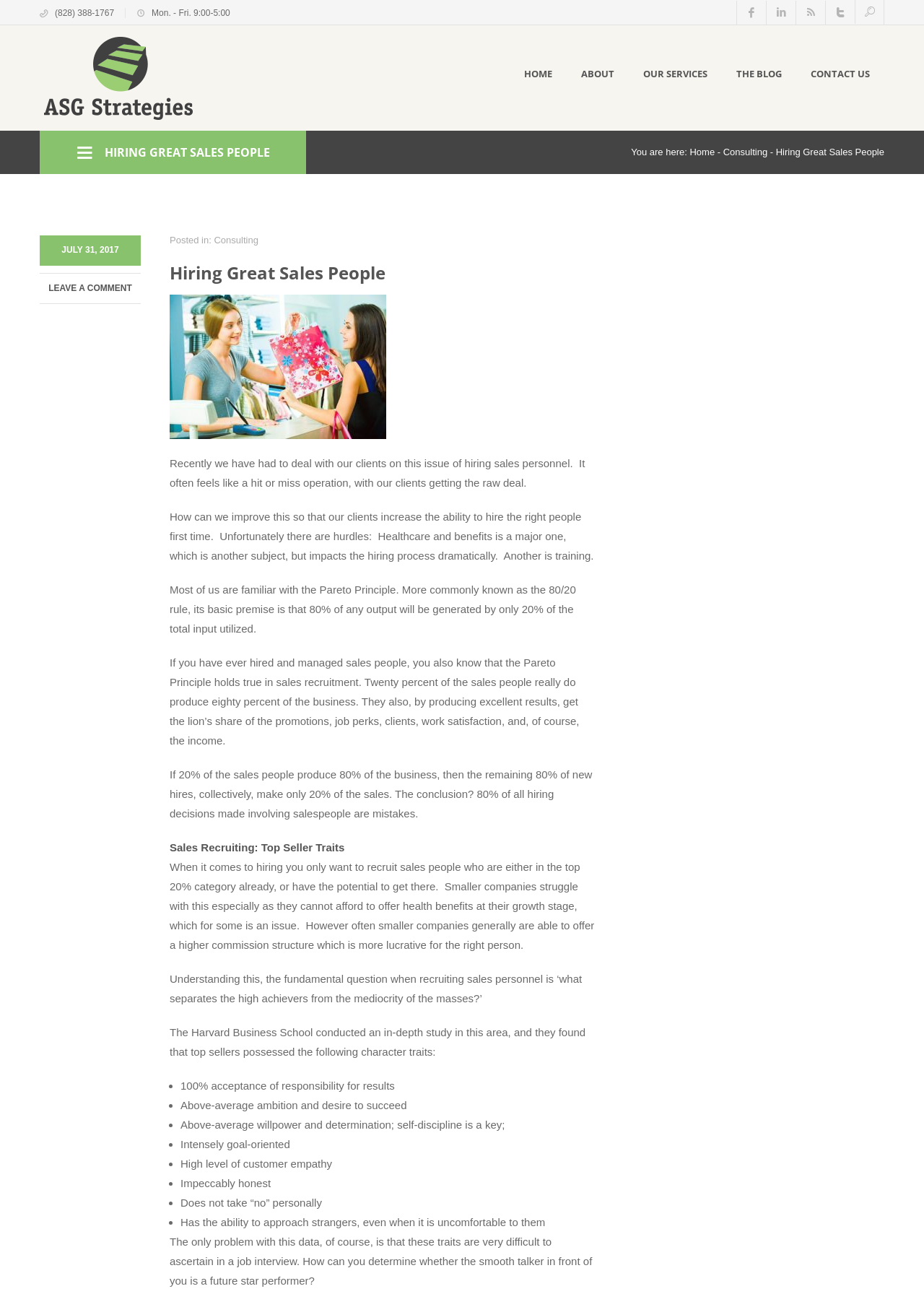Given the element description Judge Jules, specify the bounding box coordinates of the corresponding UI element in the format (top-left x, top-left y, bottom-right x, bottom-right y). All values must be between 0 and 1.

None